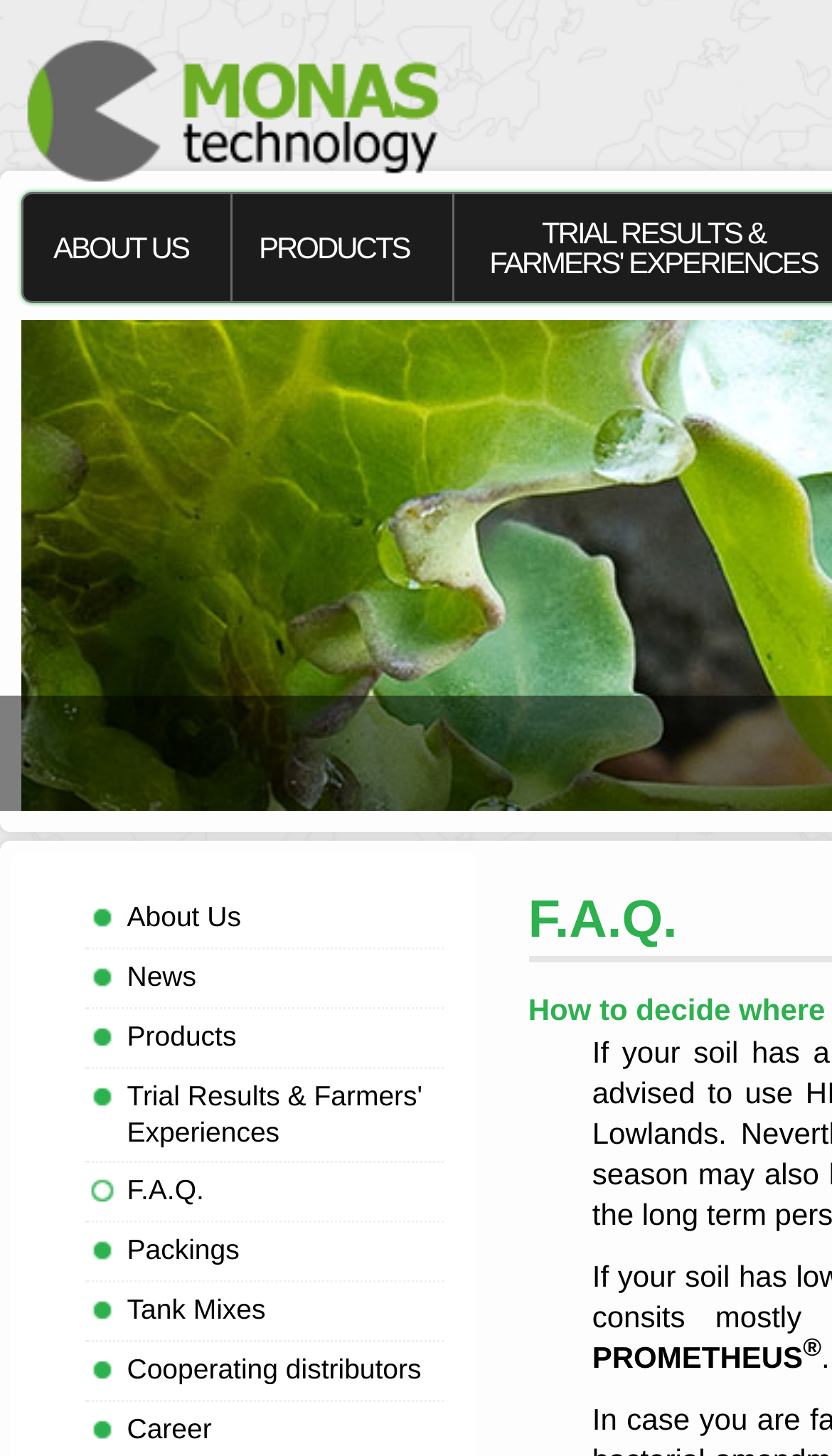Kindly determine the bounding box coordinates of the area that needs to be clicked to fulfill this instruction: "Click on the 'ABOUT US' link".

[0.033, 0.145, 0.273, 0.195]